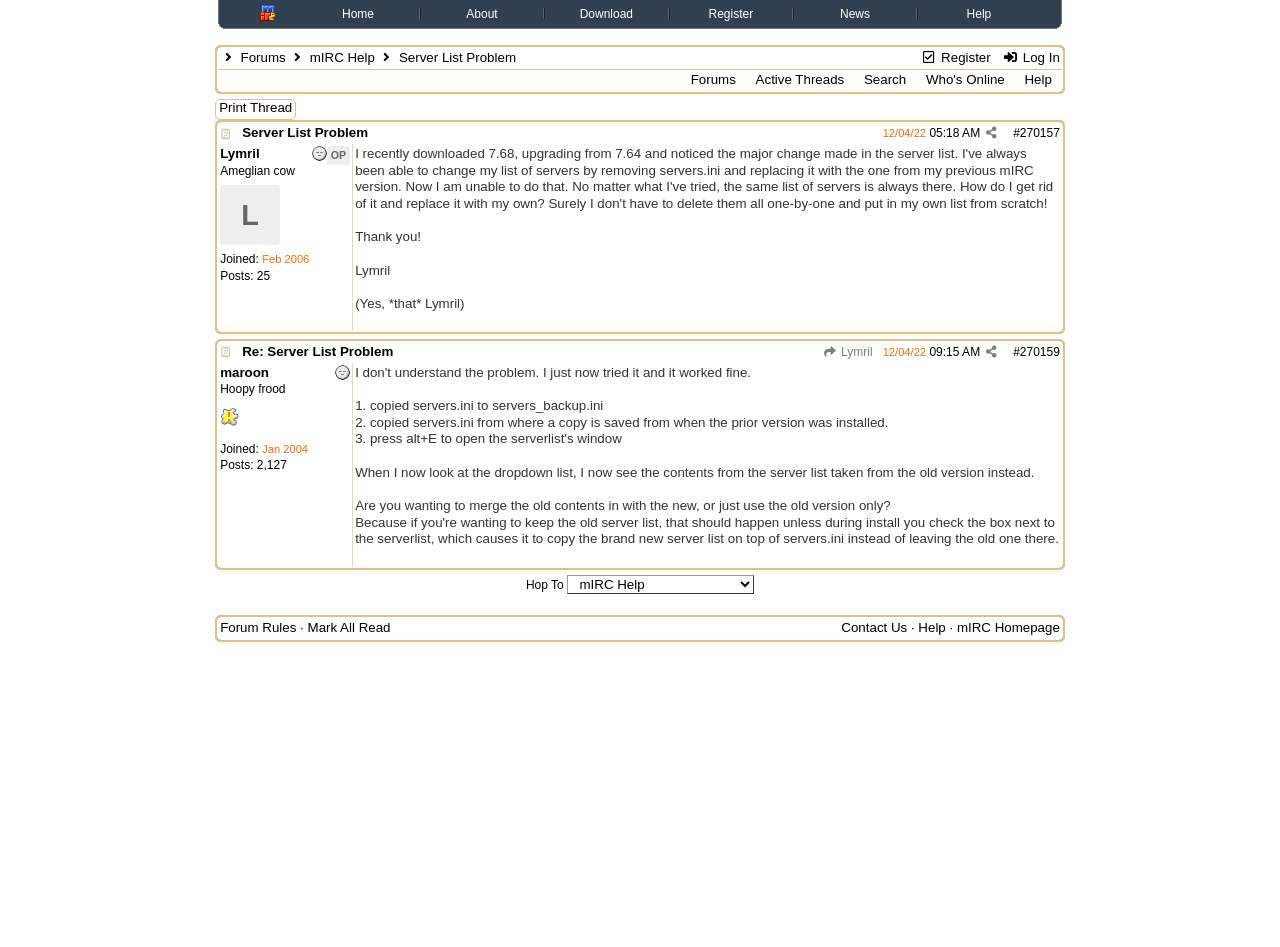Provide the bounding box coordinates of the section that needs to be clicked to accomplish the following instruction: "Register on the forum."

[0.719, 0.053, 0.774, 0.069]